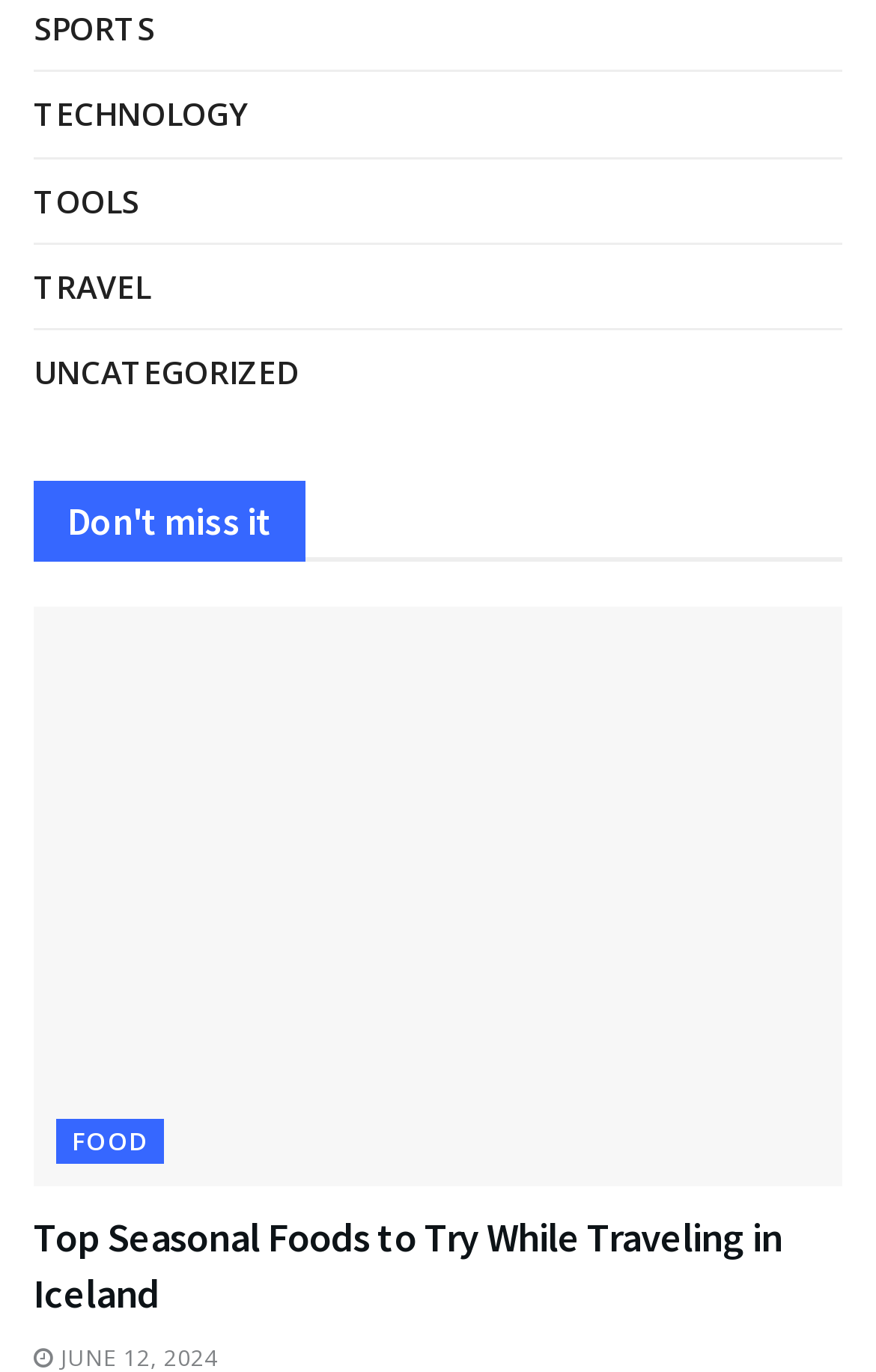Determine the coordinates of the bounding box that should be clicked to complete the instruction: "View Bonnie Kolesar's profile". The coordinates should be represented by four float numbers between 0 and 1: [left, top, right, bottom].

None